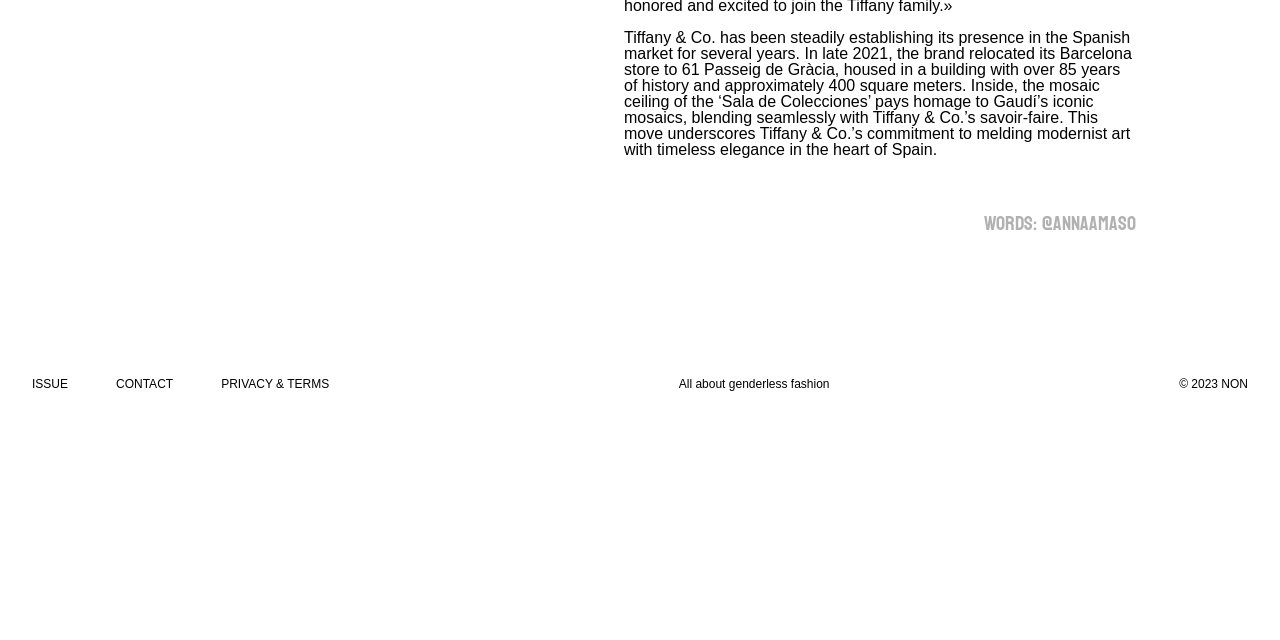Please determine the bounding box coordinates, formatted as (top-left x, top-left y, bottom-right x, bottom-right y), with all values as floating point numbers between 0 and 1. Identify the bounding box of the region described as: PRIVACY & TERMS

[0.173, 0.589, 0.257, 0.611]